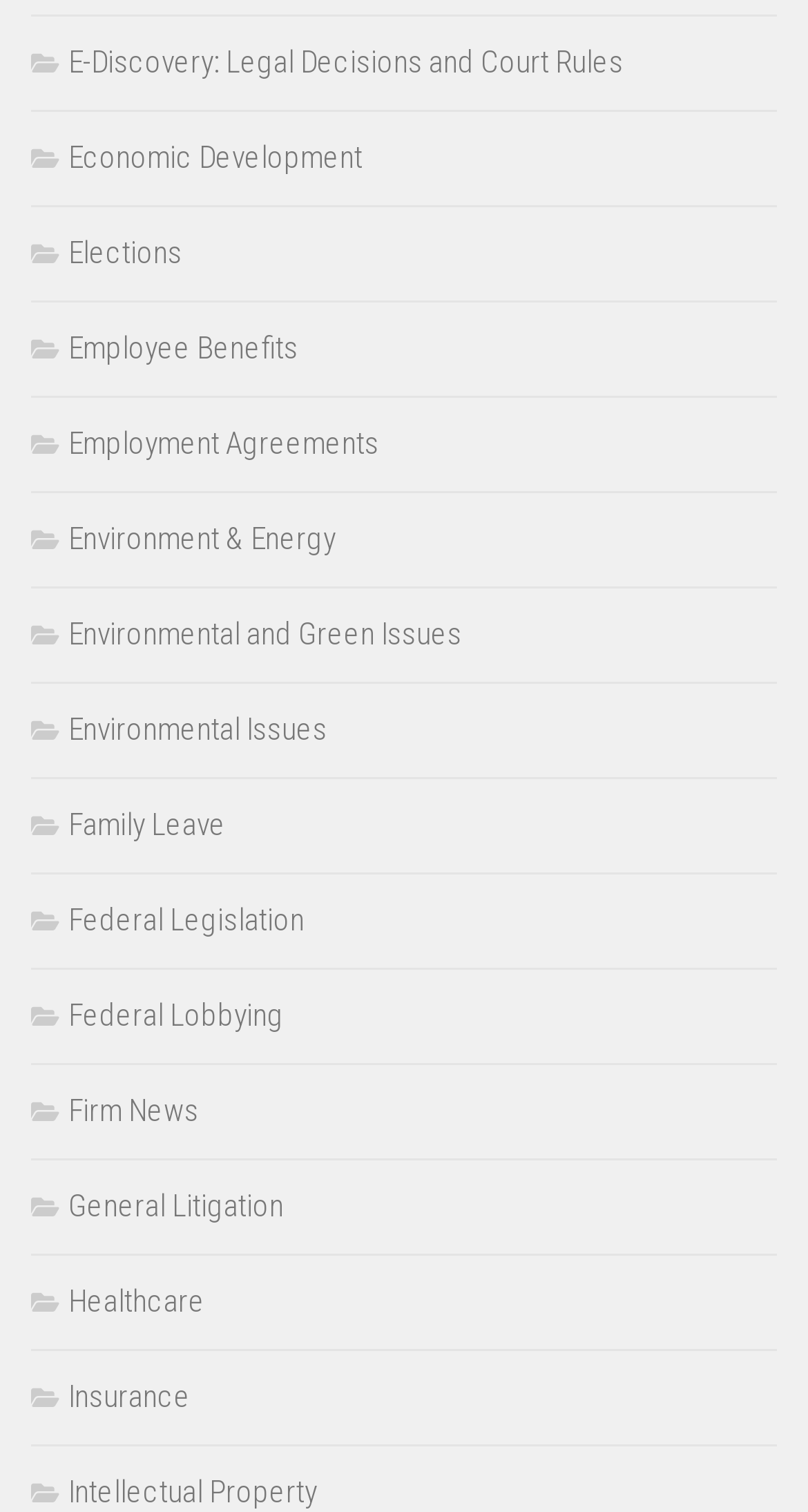Please find the bounding box for the UI component described as follows: "Environmental Issues".

[0.038, 0.47, 0.405, 0.494]